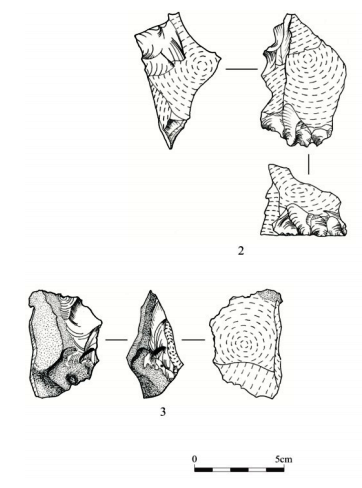Using the elements shown in the image, answer the question comprehensively: What is the purpose of the scale bar?

The scale bar at the bottom of the illustration, measuring 5 centimeters, serves as a reference point to help examine the size of the flint fragments depicted in the image. This allows for a more accurate understanding of the specimens and their characteristics.